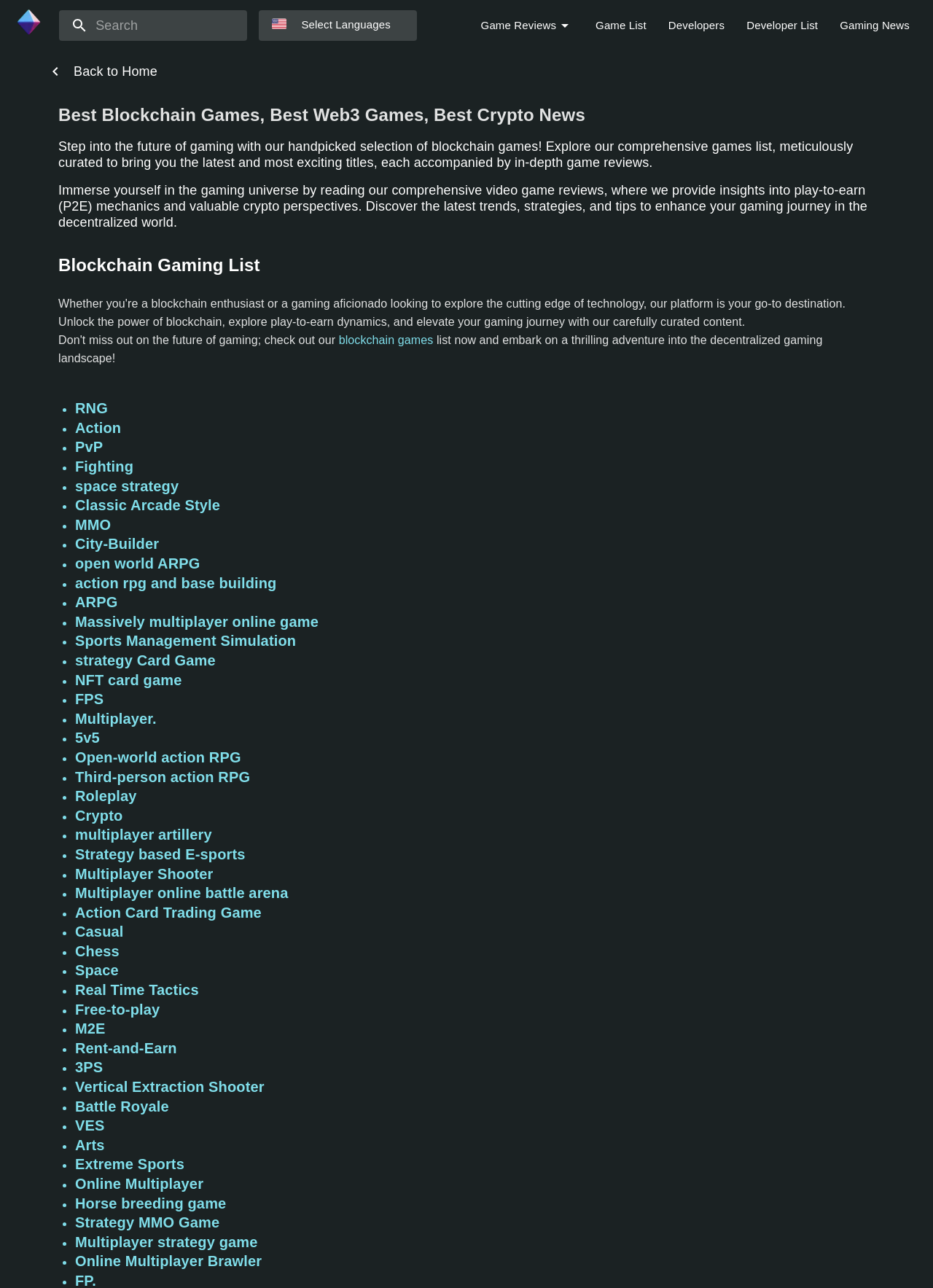Observe the image and answer the following question in detail: What is the 'Play To Earn Games' link for?

The 'Play To Earn Games' link is located at the top of the webpage, and it appears to be a shortcut to access a specific category of blockchain games that offer play-to-earn mechanics. This link likely leads to a page that lists only play-to-earn games, making it easier for users to find games with this feature.